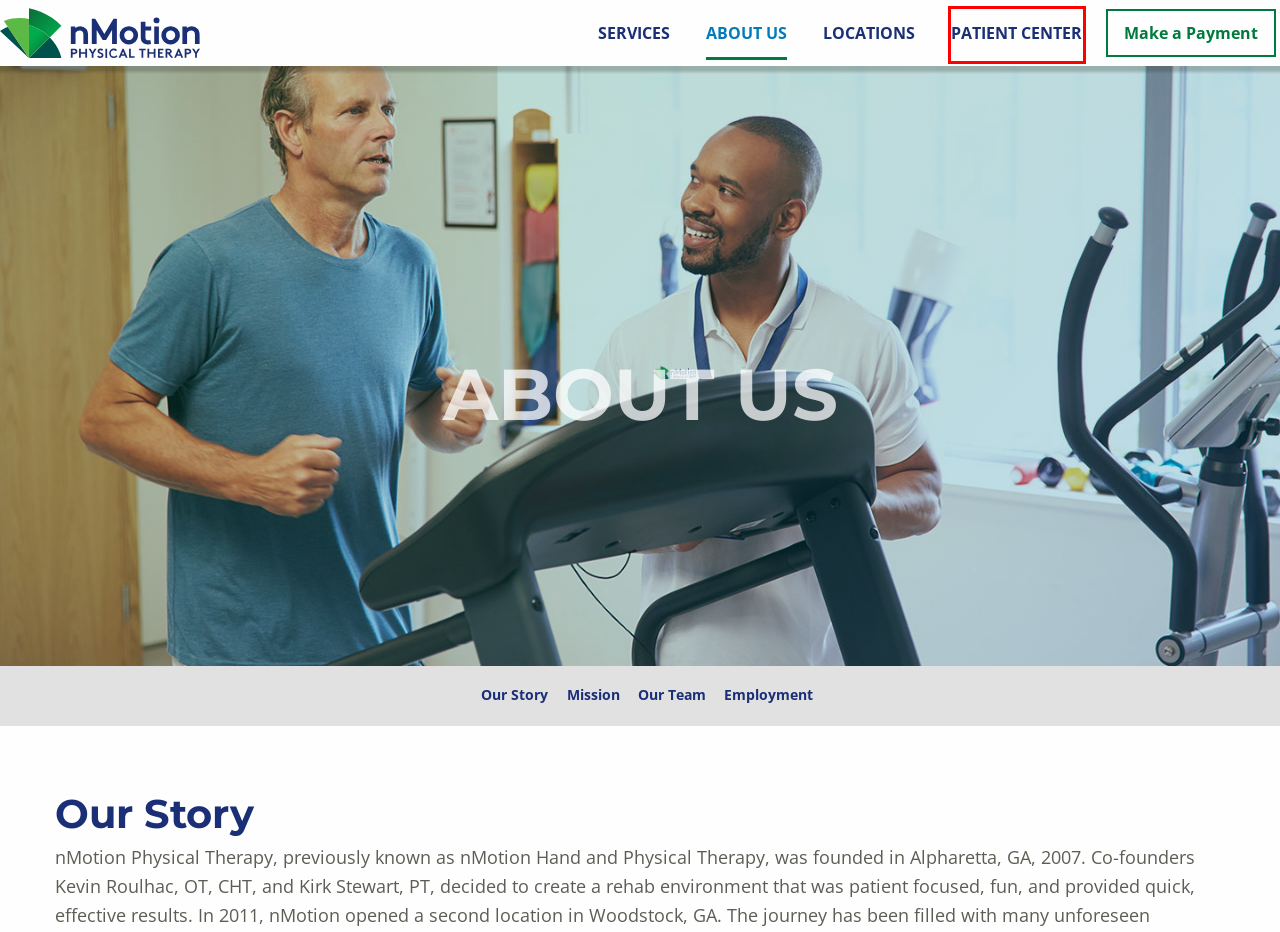Check out the screenshot of a webpage with a red rectangle bounding box. Select the best fitting webpage description that aligns with the new webpage after clicking the element inside the bounding box. Here are the candidates:
A. Alpharetta - nMotion Physical Therapy - Your Rehab, Our Passion
B. Physical therapy and Hand therapy locations- Four locations to serve you!
C. Physical Therapy - nMotion Physical Therapy
D. Sitemap - nMotion Physical Therapy
E. Marietta - nMotion Physical Therapy - Your Rehab, Our Passion
F. Careers - nMotion Physical Therapy
G. Peachtree City - nMotion Physical Therapy
H. Patient Center - nMotion Physical Therapy

H